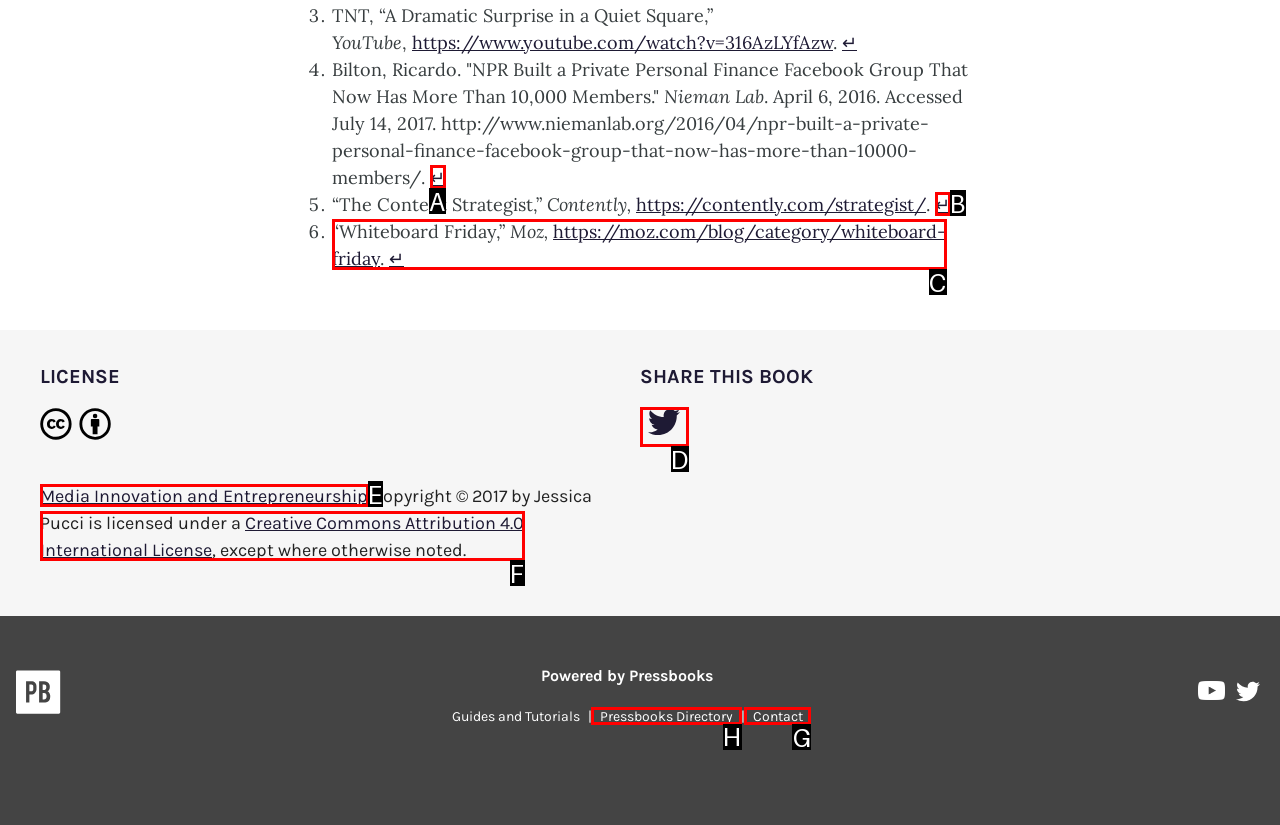Identify the correct UI element to click to follow this instruction: Visit the Pressbooks Directory
Respond with the letter of the appropriate choice from the displayed options.

H